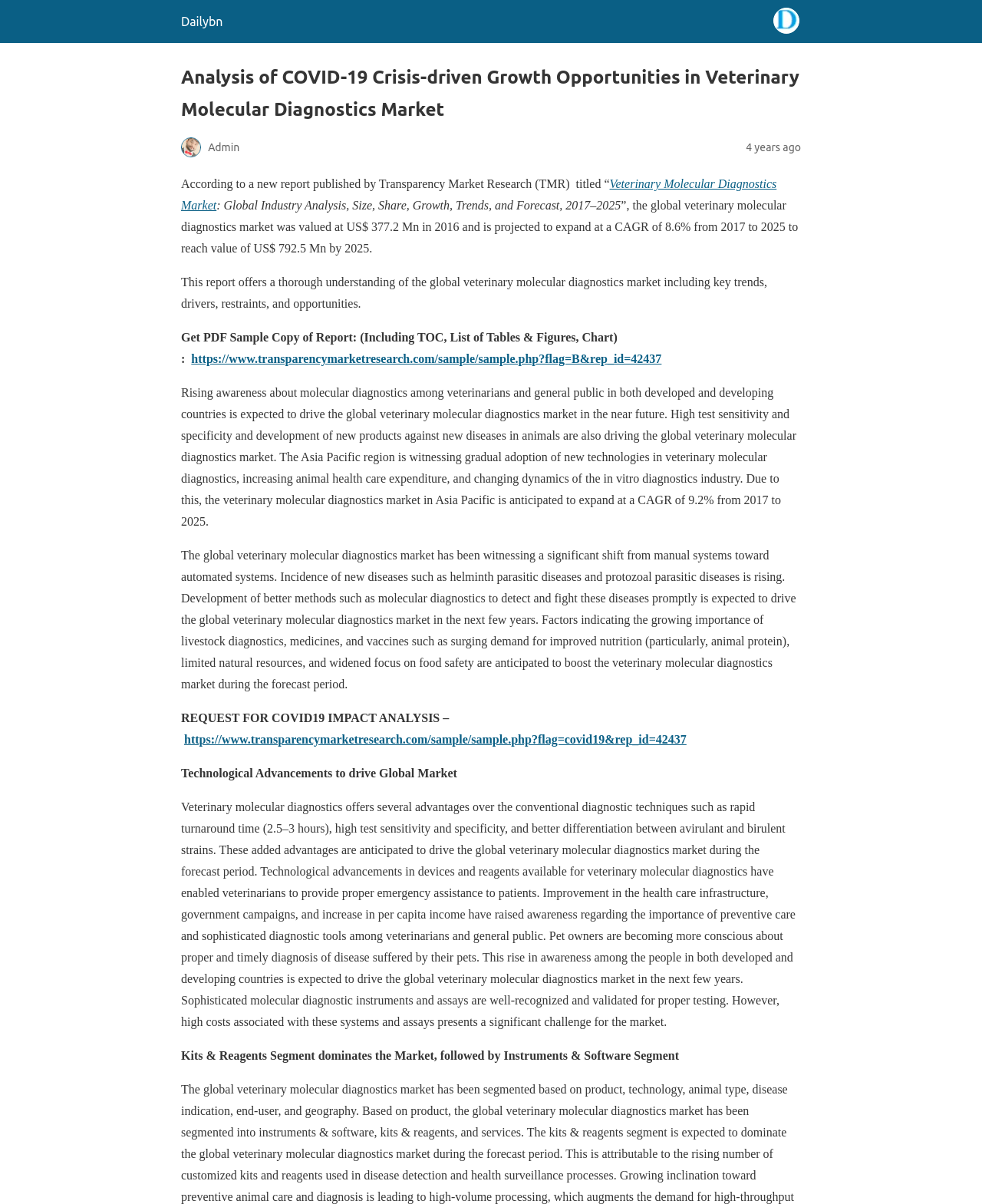What is the name of the report?
Please provide a full and detailed response to the question.

I found the answer by looking at the header of the webpage, which contains the title 'Analysis of COVID-19 Crisis-driven Growth Opportunities in Veterinary Molecular Diagnostics Market'. This title is likely the name of the report being discussed on the webpage.